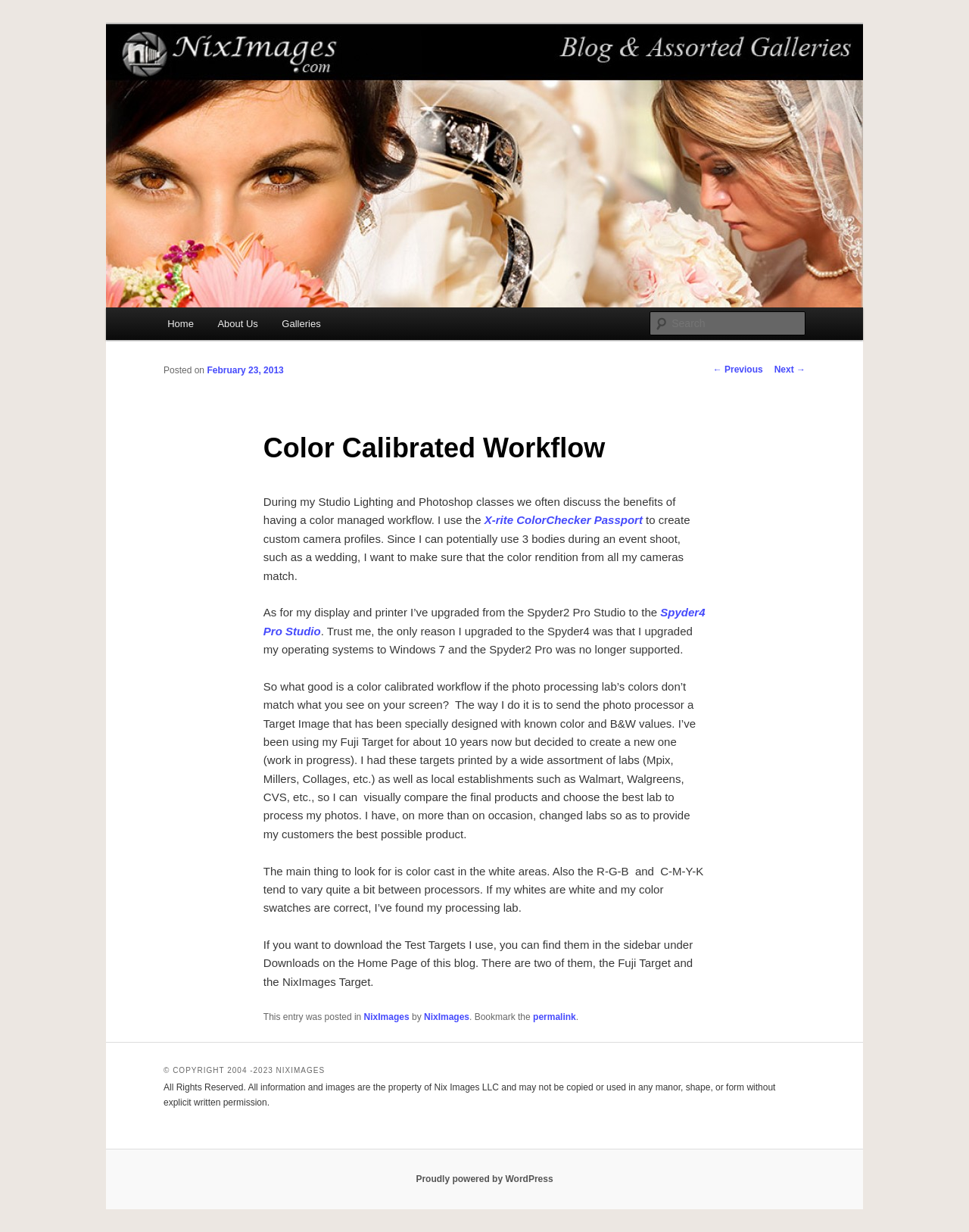Calculate the bounding box coordinates of the UI element given the description: "parent_node: Search name="s" placeholder="Search"".

[0.671, 0.253, 0.831, 0.272]